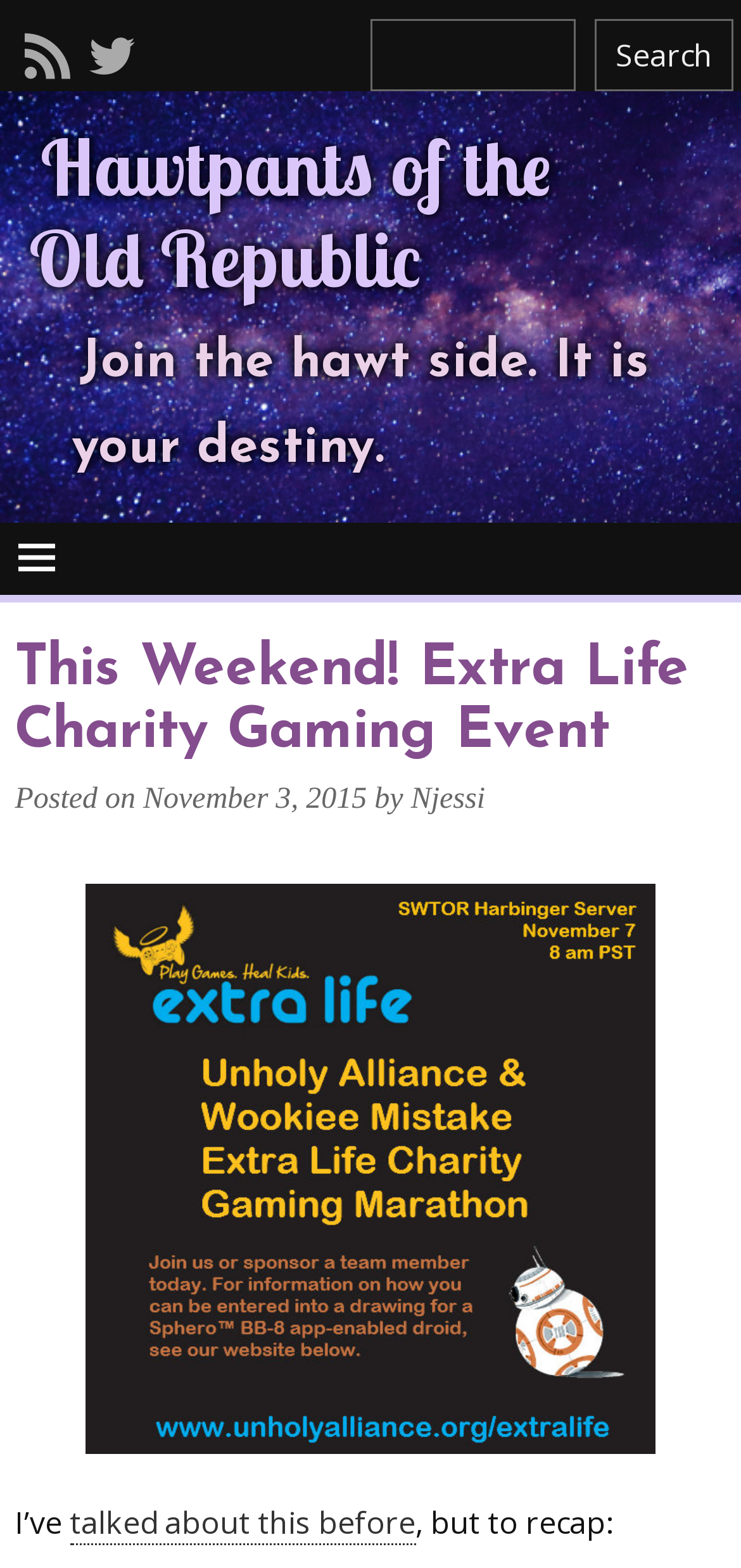Locate and provide the bounding box coordinates for the HTML element that matches this description: "Njessi".

[0.554, 0.5, 0.655, 0.52]